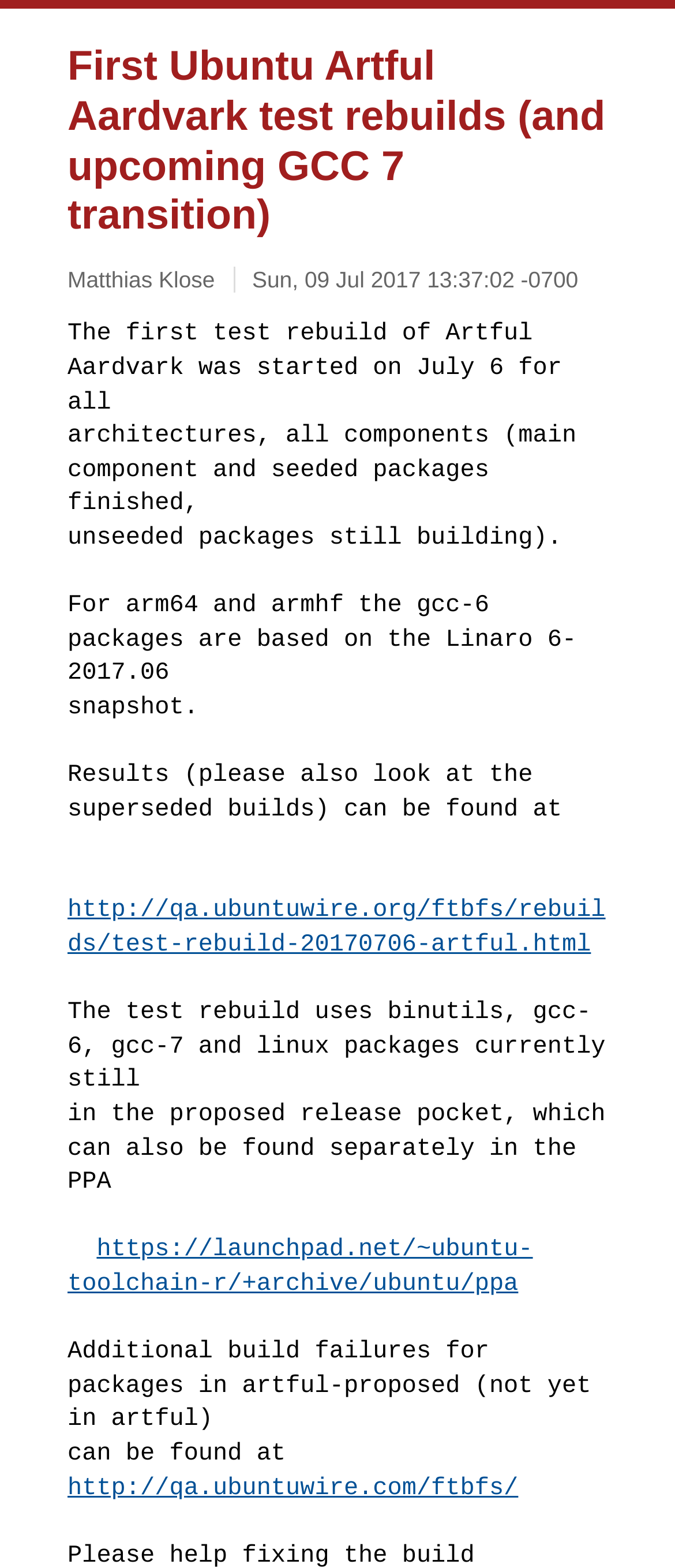Provide the bounding box coordinates, formatted as (top-left x, top-left y, bottom-right x, bottom-right y), with all values being floating point numbers between 0 and 1. Identify the bounding box of the UI element that matches the description: Matthias Klose

[0.1, 0.17, 0.318, 0.187]